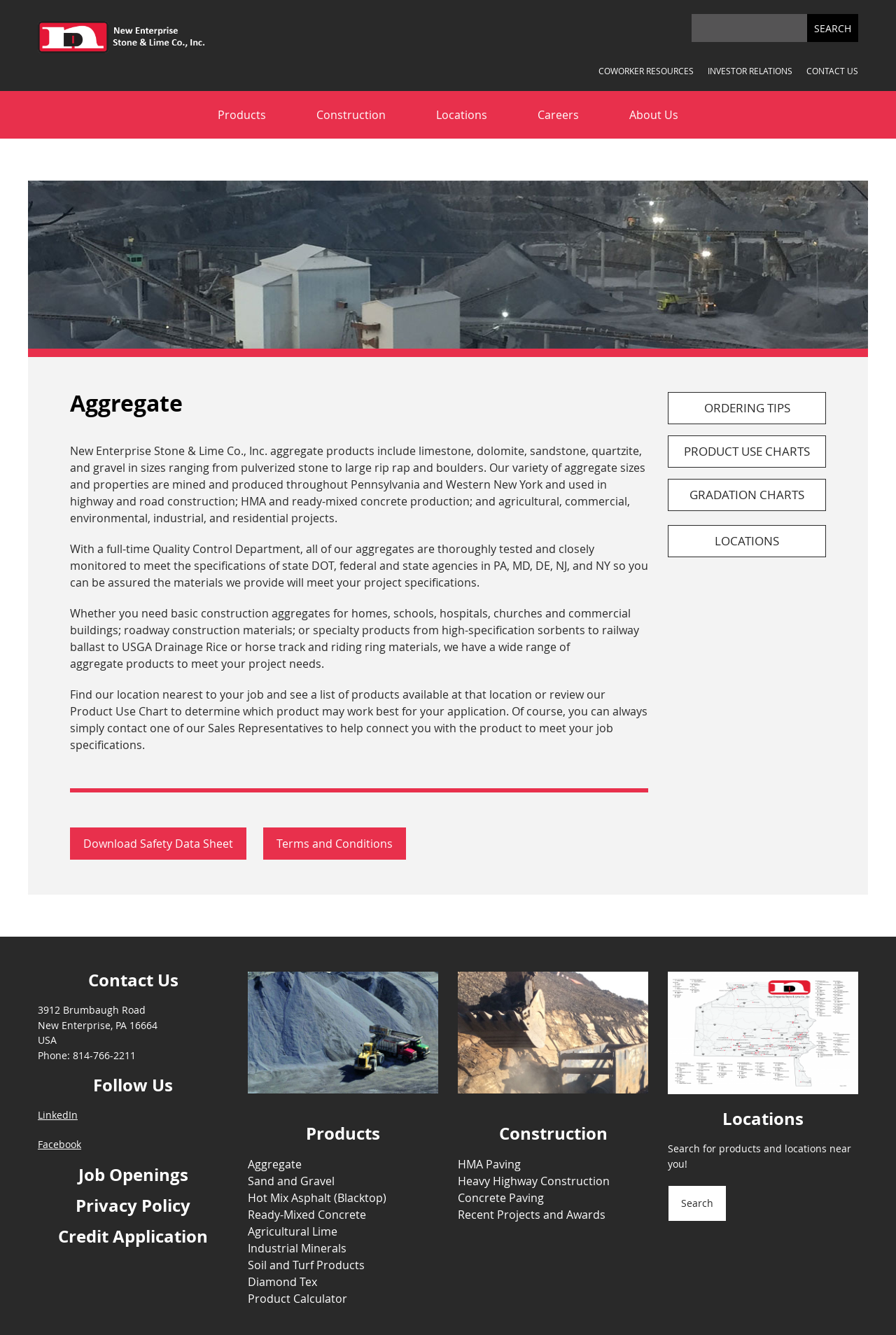What can be found on the Product Use Chart?
Based on the image, answer the question with a single word or brief phrase.

Information on product applications